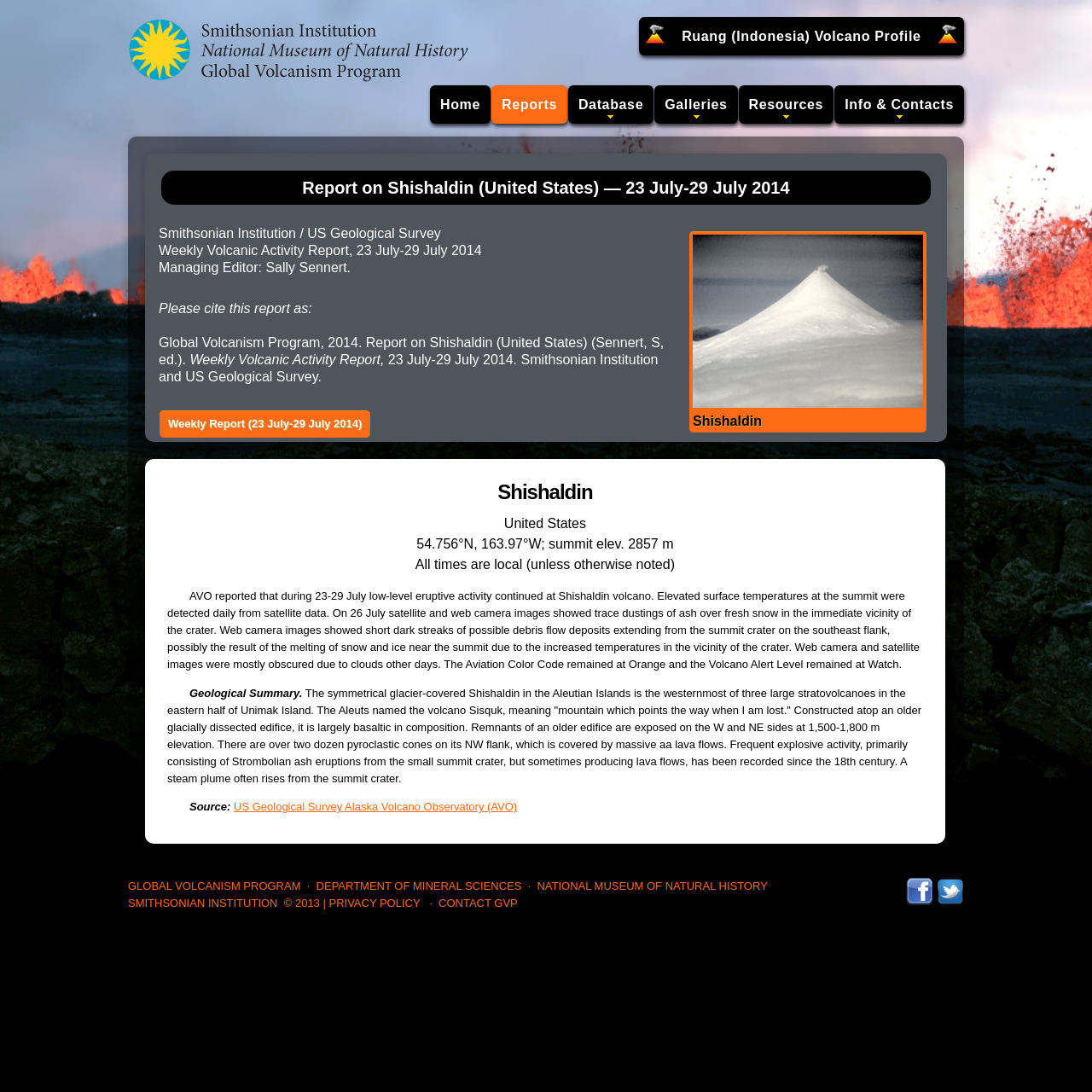What is the name of the institution that reported the volcanic activity?
Refer to the image and provide a concise answer in one word or phrase.

AVO